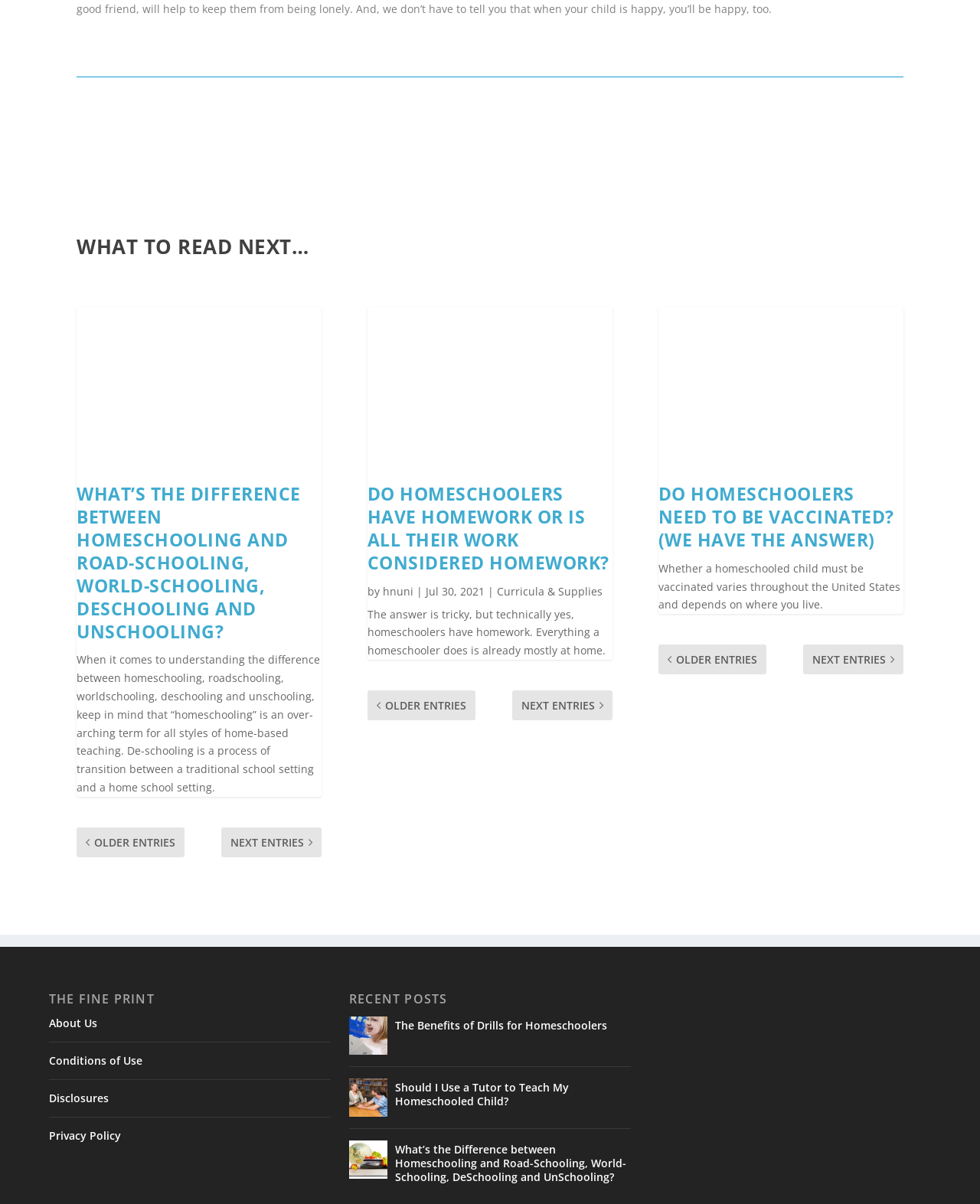How many articles are on this webpage?
Answer the question with a single word or phrase by looking at the picture.

3